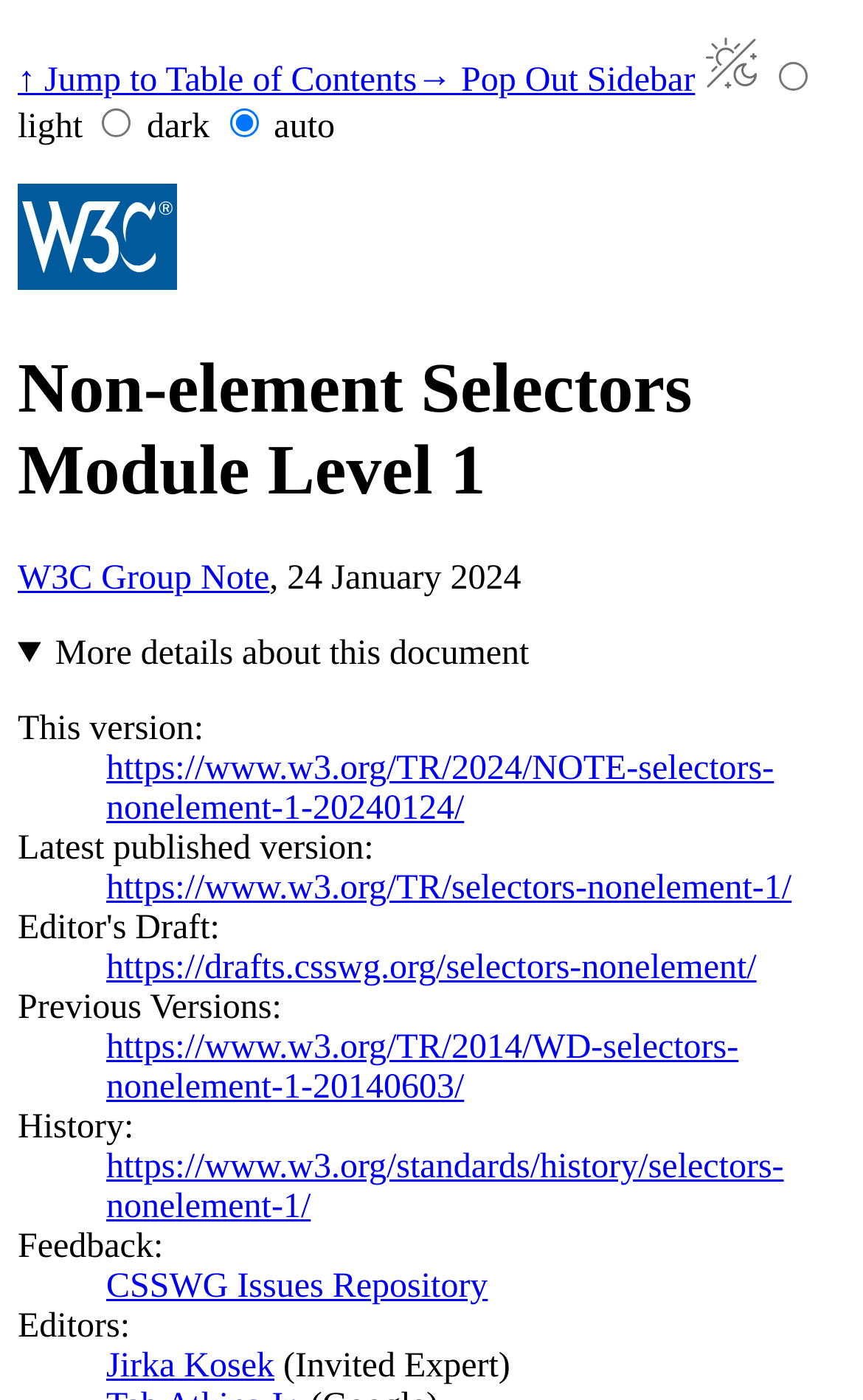Identify the bounding box of the HTML element described as: "Jirka Kosek".

[0.123, 0.962, 0.318, 0.989]